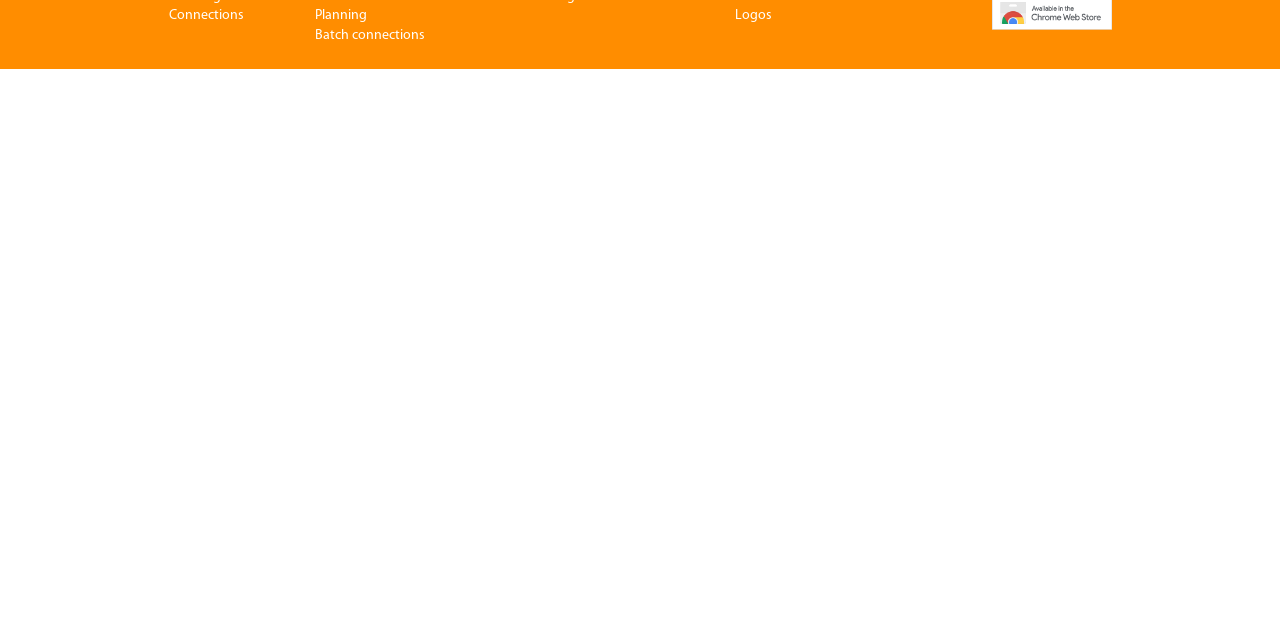Using the element description: "Batch connections", determine the bounding box coordinates. The coordinates should be in the format [left, top, right, bottom], with values between 0 and 1.

[0.246, 0.04, 0.357, 0.071]